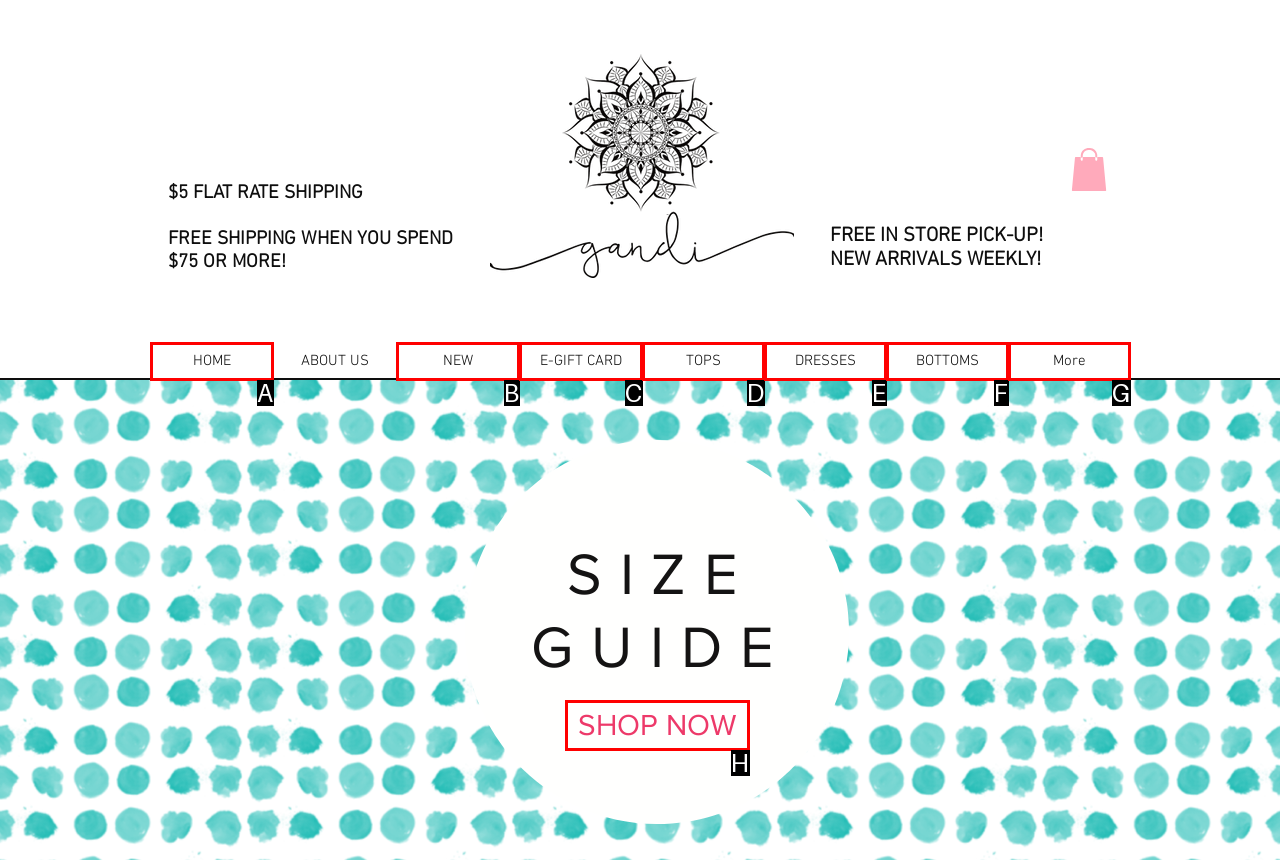Find the HTML element that matches the description provided: TOPS
Answer using the corresponding option letter.

D